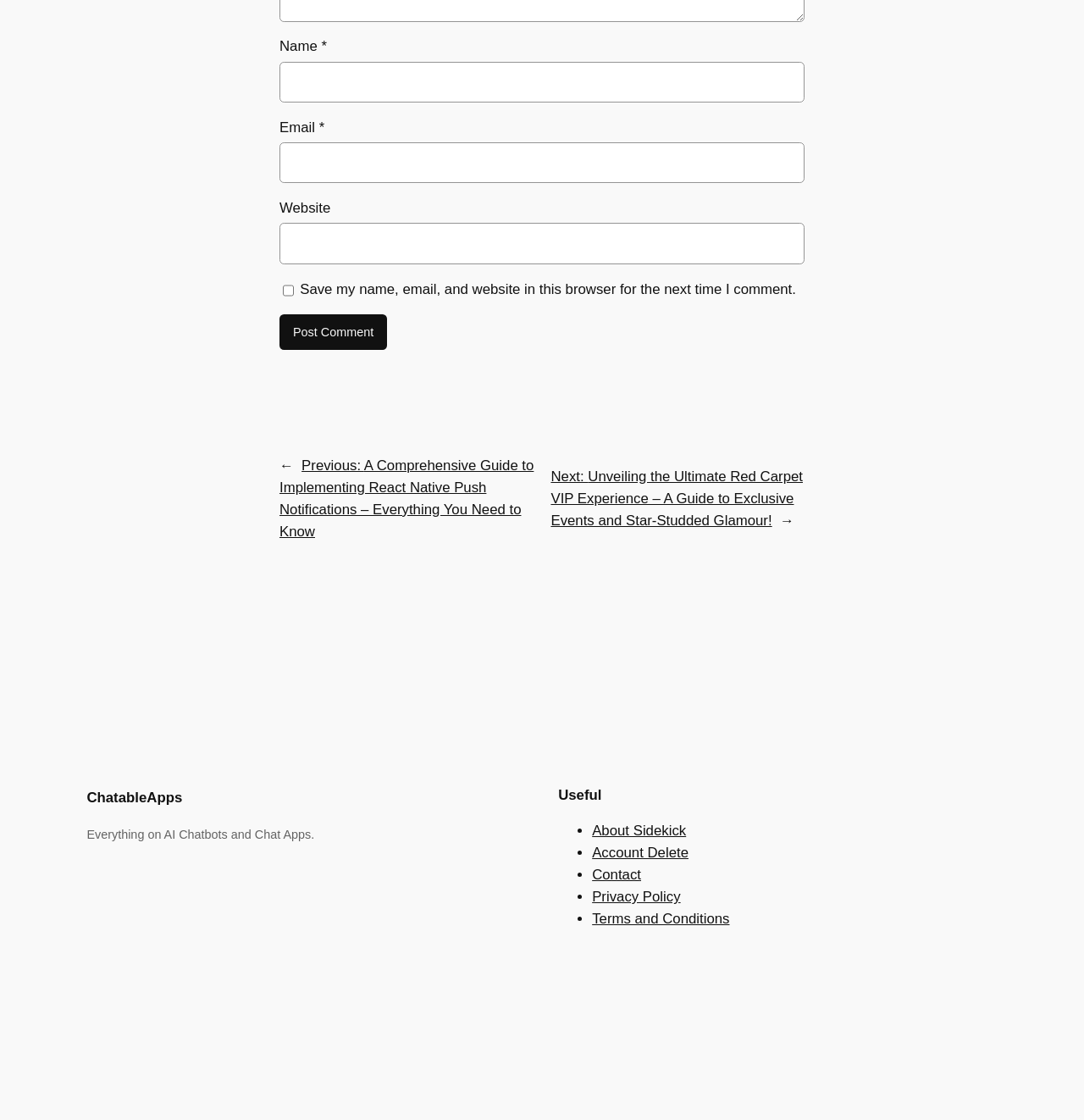Please provide a one-word or phrase answer to the question: 
What type of content is available on the website?

AI Chatbots and Chat Apps